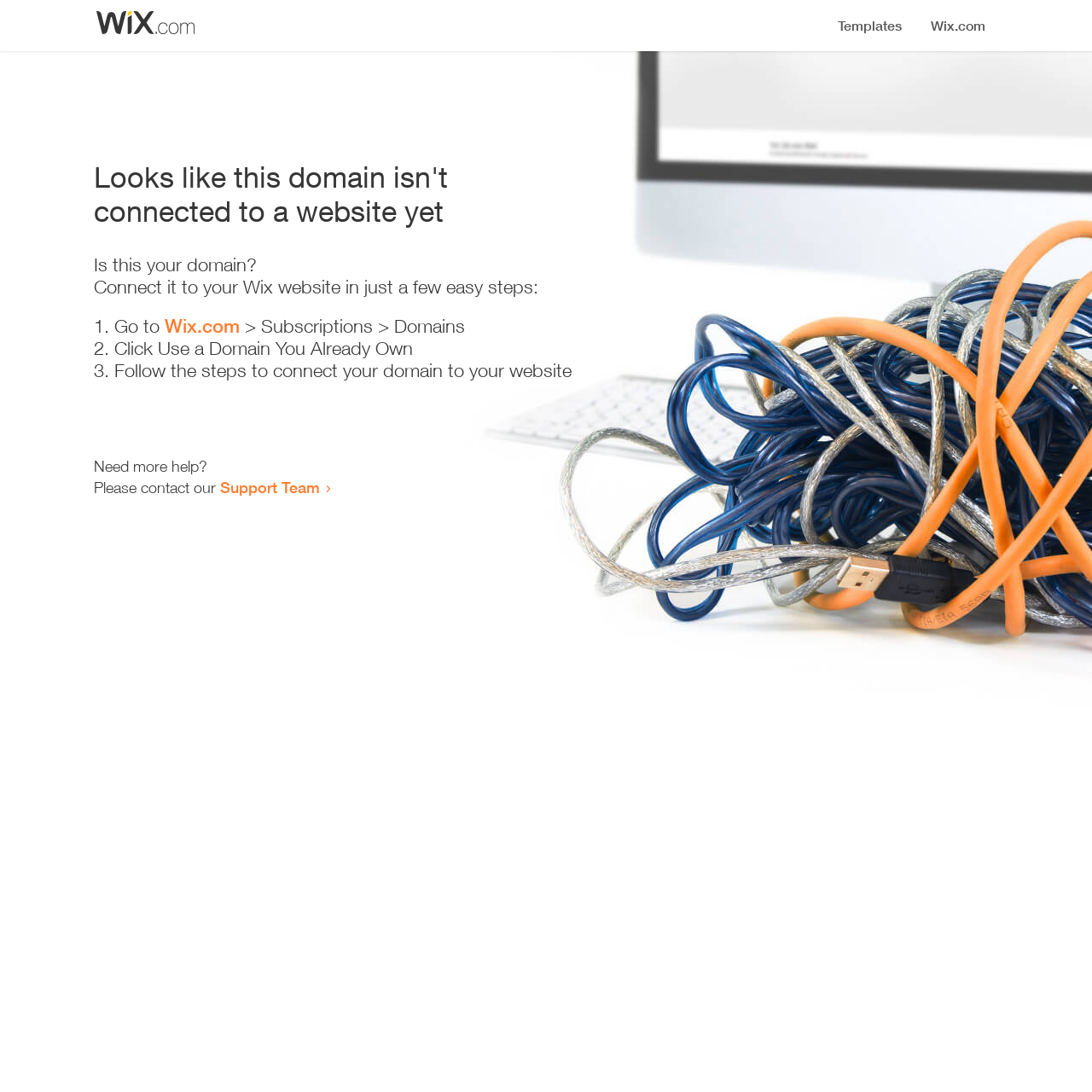Answer briefly with one word or phrase:
What should I do if I need more help?

Contact Support Team